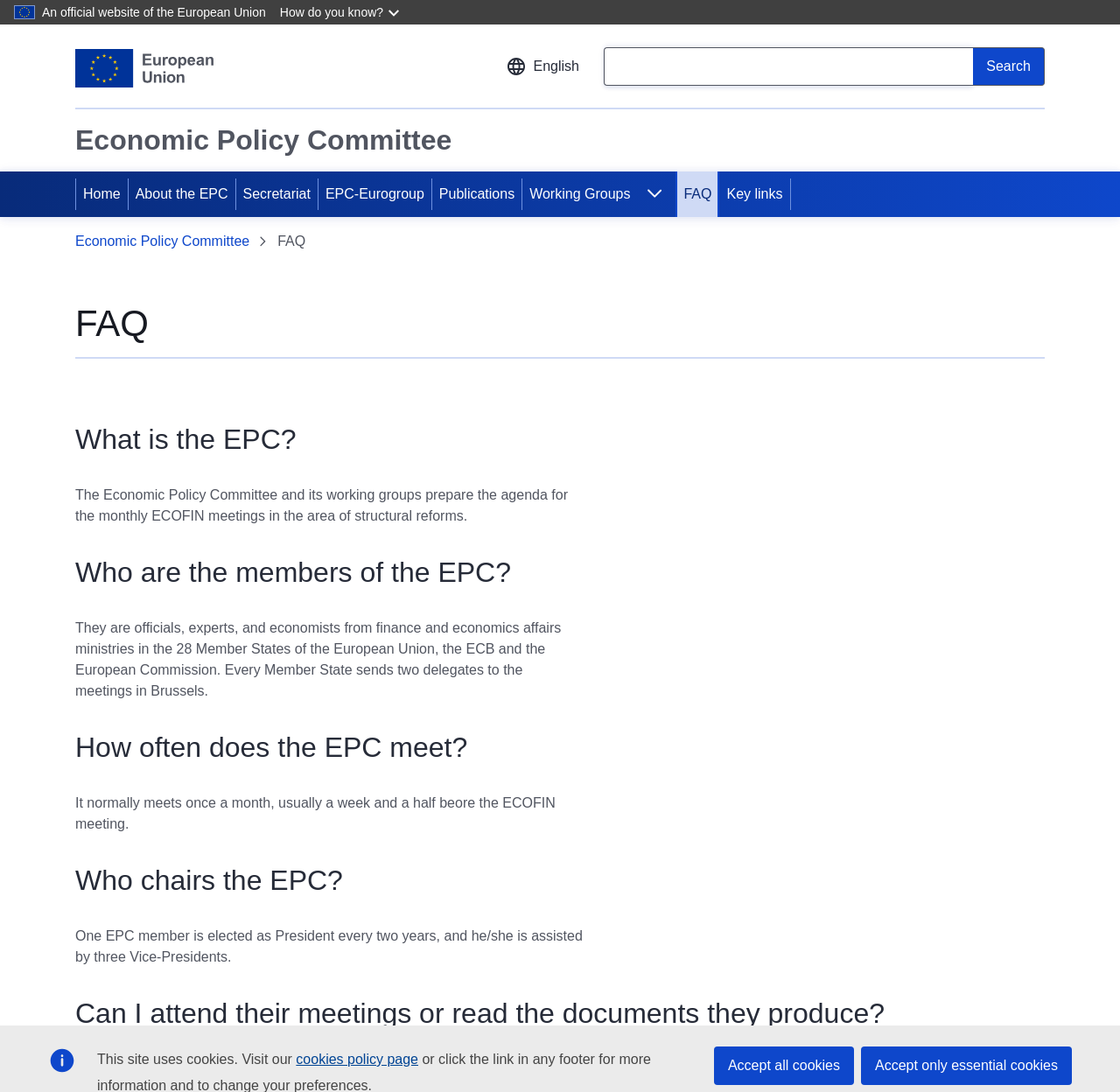With reference to the image, please provide a detailed answer to the following question: How often does the EPC meet?

I found the answer by looking at the FAQ section of the webpage, where it says 'It normally meets once a month, usually a week and a half before the ECOFIN meeting.' under the heading 'How often does the EPC meet?'.